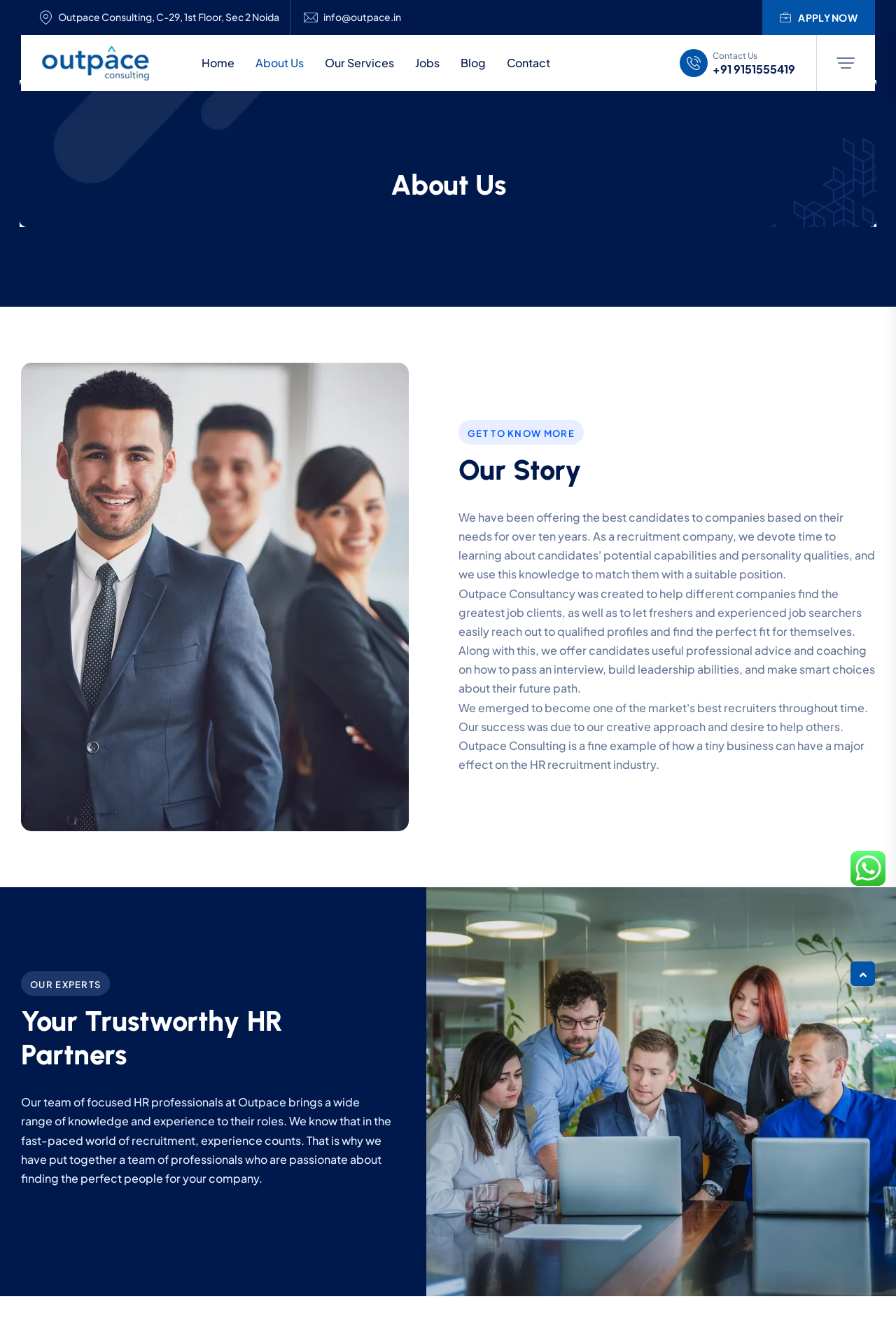Find the bounding box coordinates of the element to click in order to complete the given instruction: "Click APPLY NOW."

[0.851, 0.0, 0.977, 0.027]